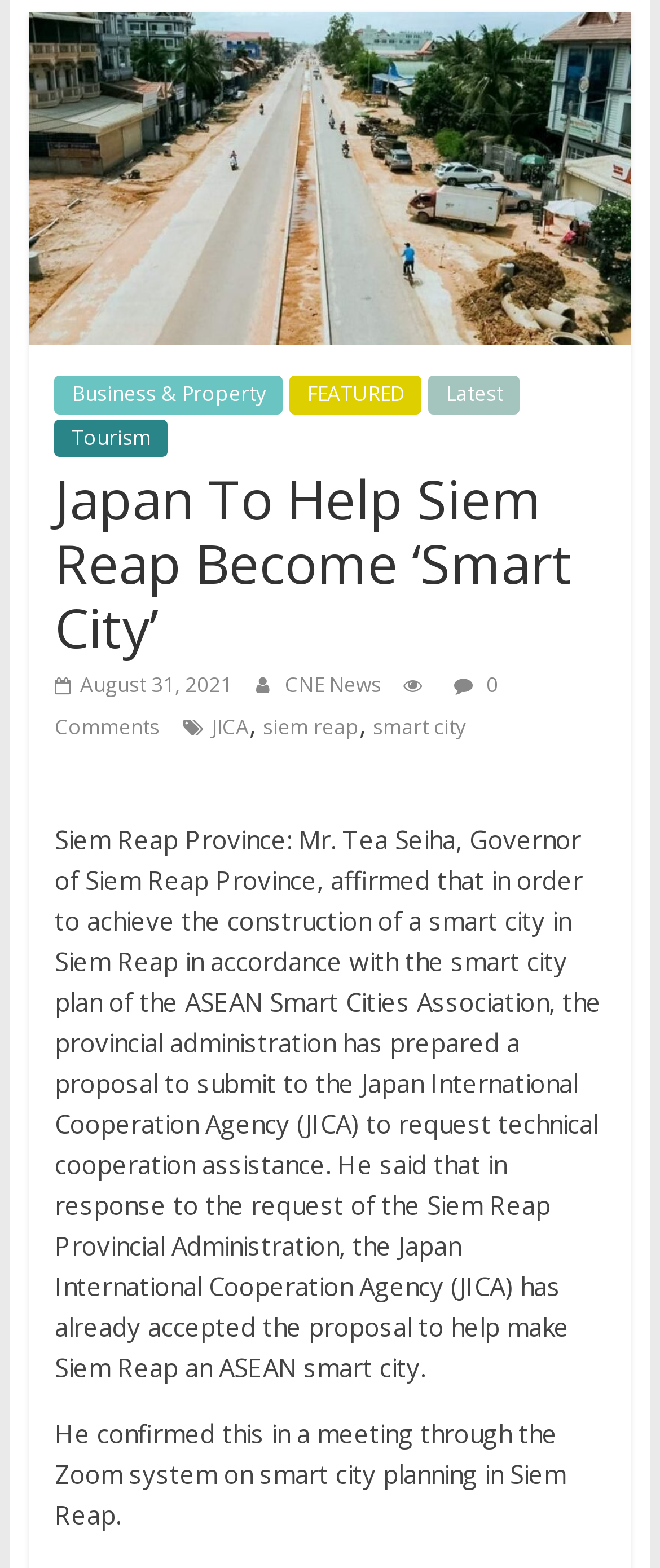How many comments are there on the article? From the image, respond with a single word or brief phrase.

0